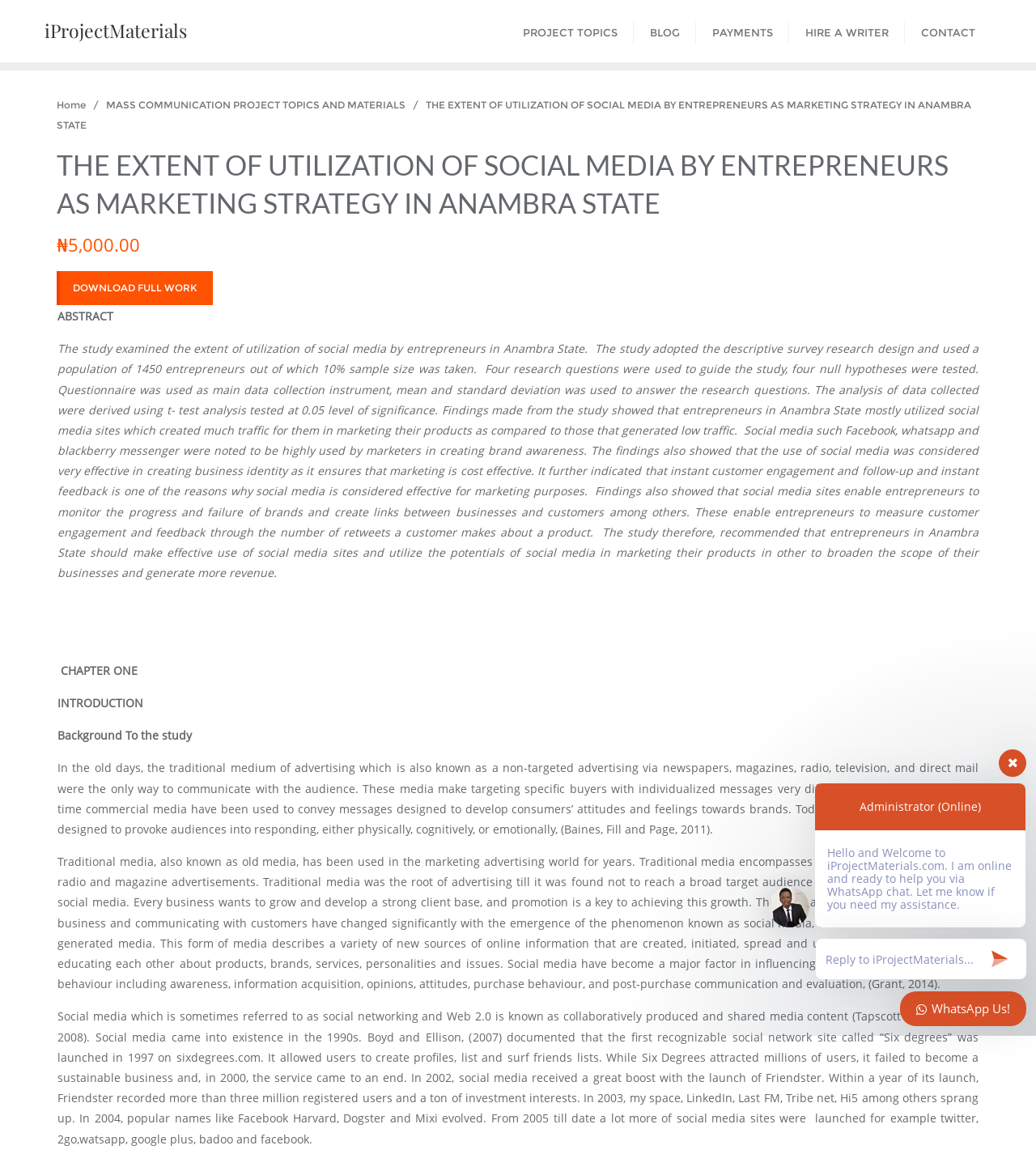Explain the webpage in detail.

The webpage is about a research project titled "The Extent of Utilization of Social Media by Entrepreneurs as Marketing Strategy in Anambra State". At the top of the page, there is a navigation bar with links to "PROJECT TOPICS", "BLOG", "PAYMENTS", "HIRE A WRITER", and "CONTACT". Below the navigation bar, there is a breadcrumb navigation showing the current page's location within the website.

The main content of the page is divided into two sections. The left section contains a heading with the title of the project, followed by a brief abstract of the study. The abstract describes the research design, population, and methodology used in the study. Below the abstract, there is a button to "DOWNLOAD FULL WORK" and a price tag of ₦5,000.00.

The right section of the page contains the full content of the project, including the introduction, background to the study, and other chapters. The text is divided into paragraphs with headings and subheadings. The content discusses the traditional media, the emergence of social media, and its impact on consumer behavior.

At the bottom right corner of the page, there is a WhatsApp support section with an image and a text box to reply to the administrator. There is also a static text indicating that the administrator is online and ready to help via WhatsApp chat.